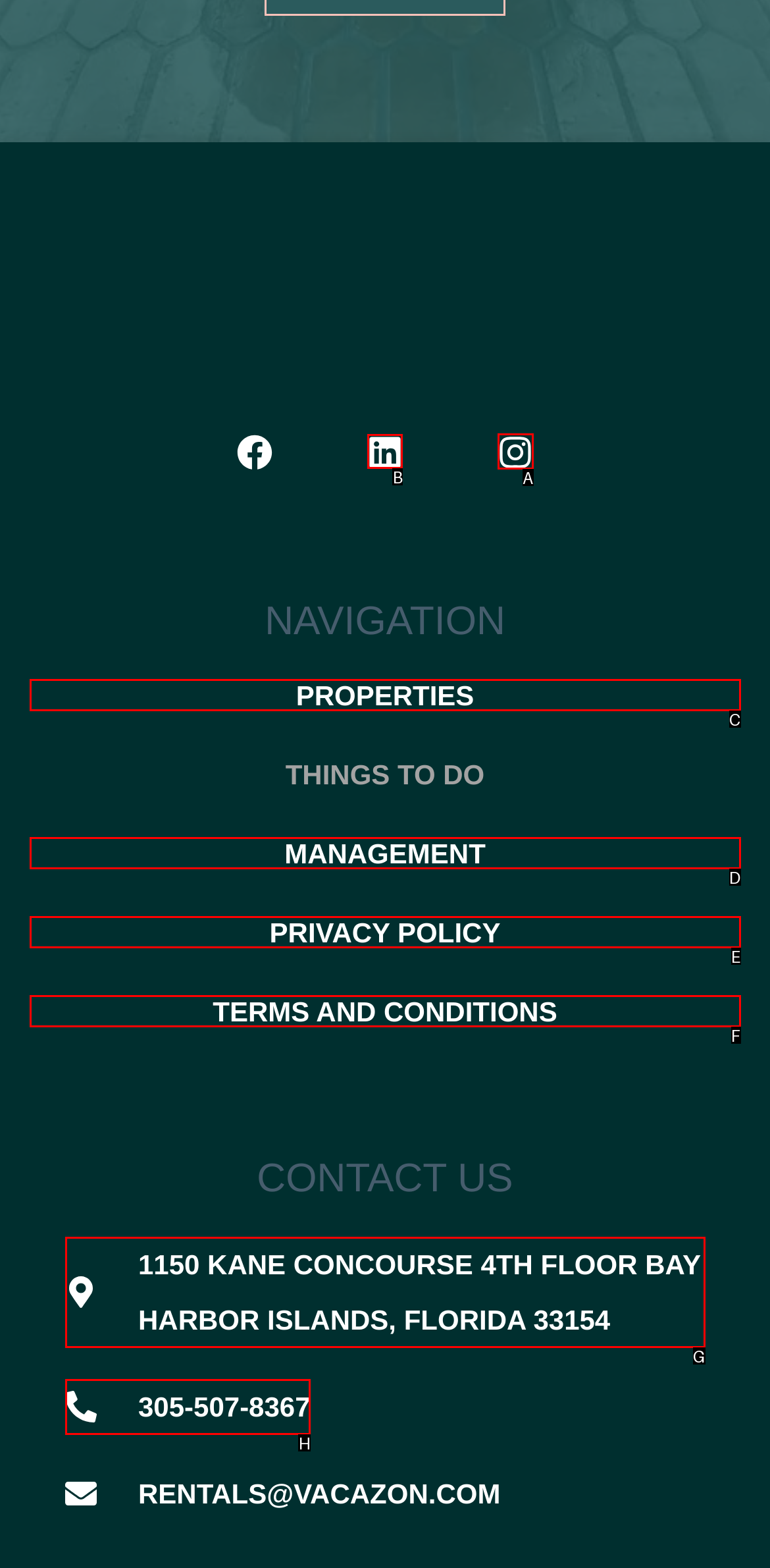Determine which element should be clicked for this task: Visit Linkedin
Answer with the letter of the selected option.

B